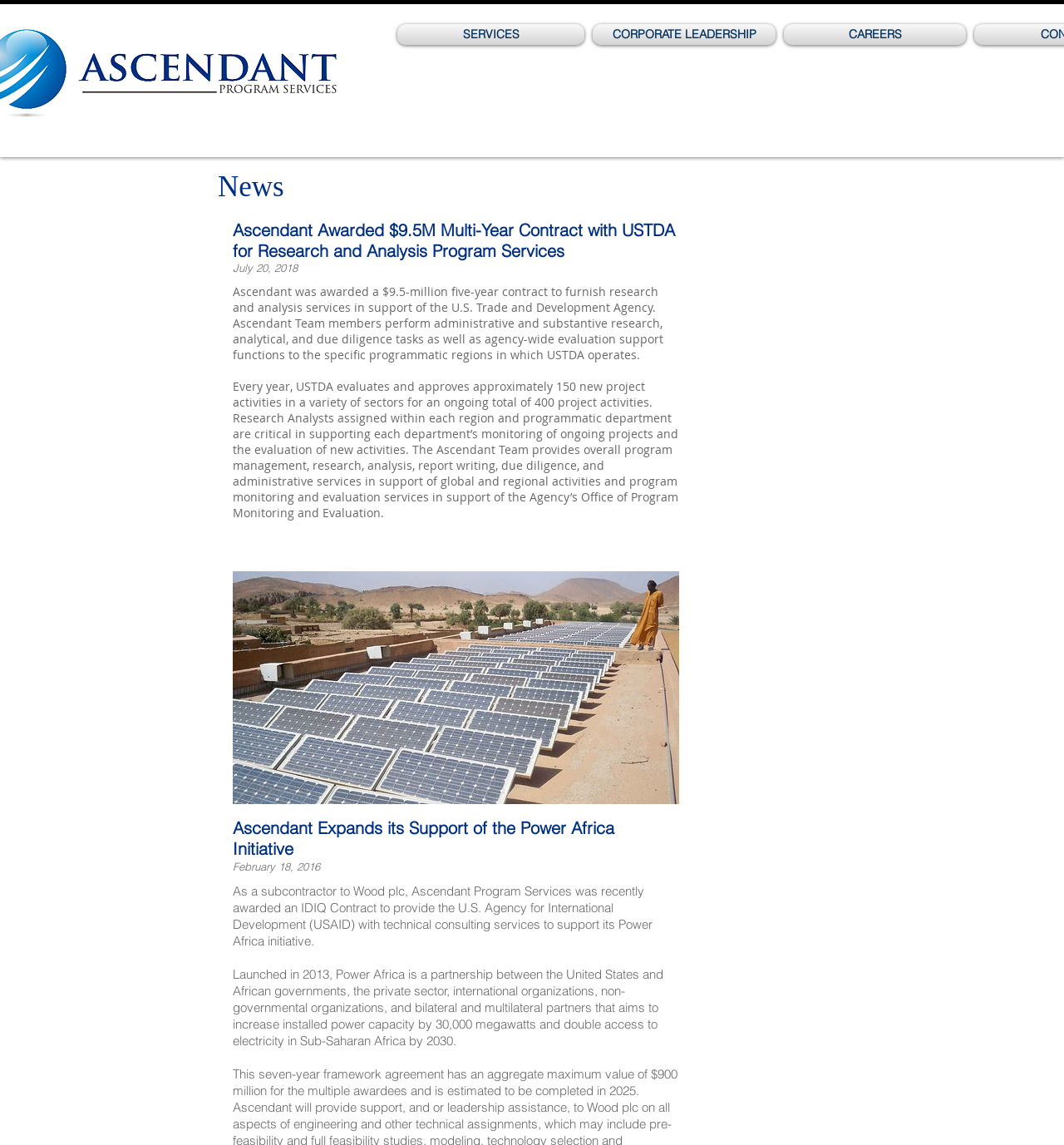Examine the screenshot and answer the question in as much detail as possible: What is the date of the second news article?

The second news article on the webpage has the date 'February 18, 2016', which can be found in the StaticText element with OCR text 'February 18, 2016'.